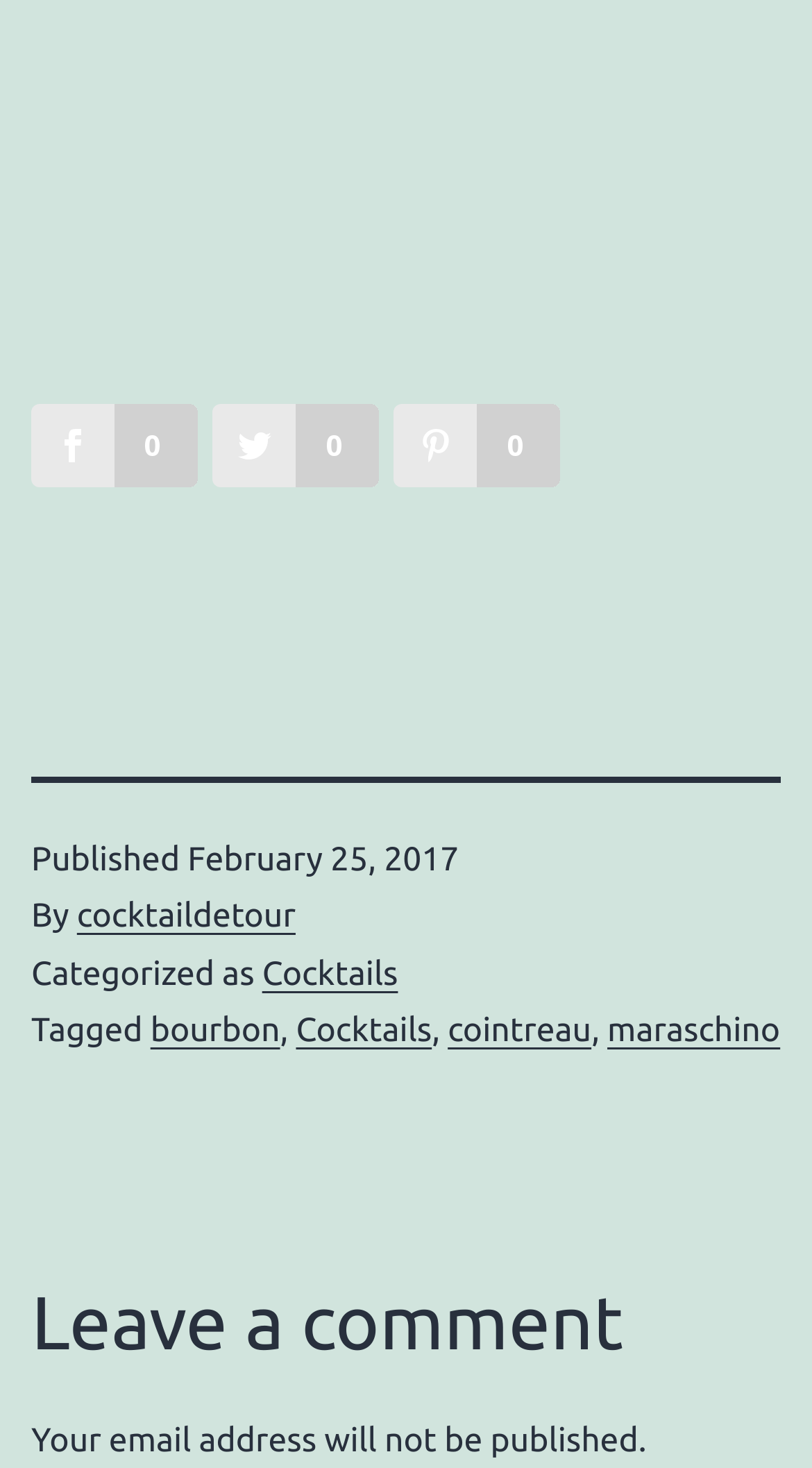Identify the bounding box coordinates of the clickable region necessary to fulfill the following instruction: "Click on the bourbon tag". The bounding box coordinates should be four float numbers between 0 and 1, i.e., [left, top, right, bottom].

[0.185, 0.689, 0.345, 0.715]